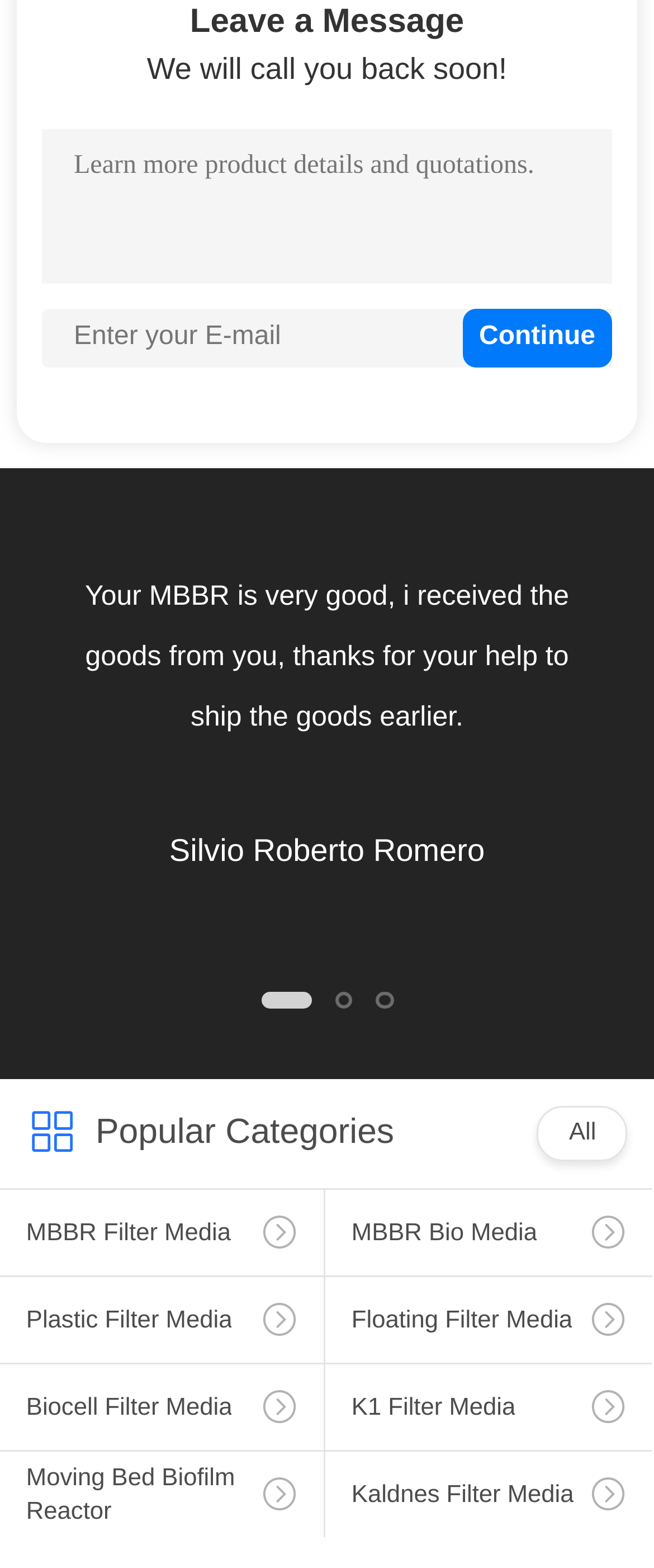Please locate the bounding box coordinates for the element that should be clicked to achieve the following instruction: "Read reviews". Ensure the coordinates are given as four float numbers between 0 and 1, i.e., [left, top, right, bottom].

None